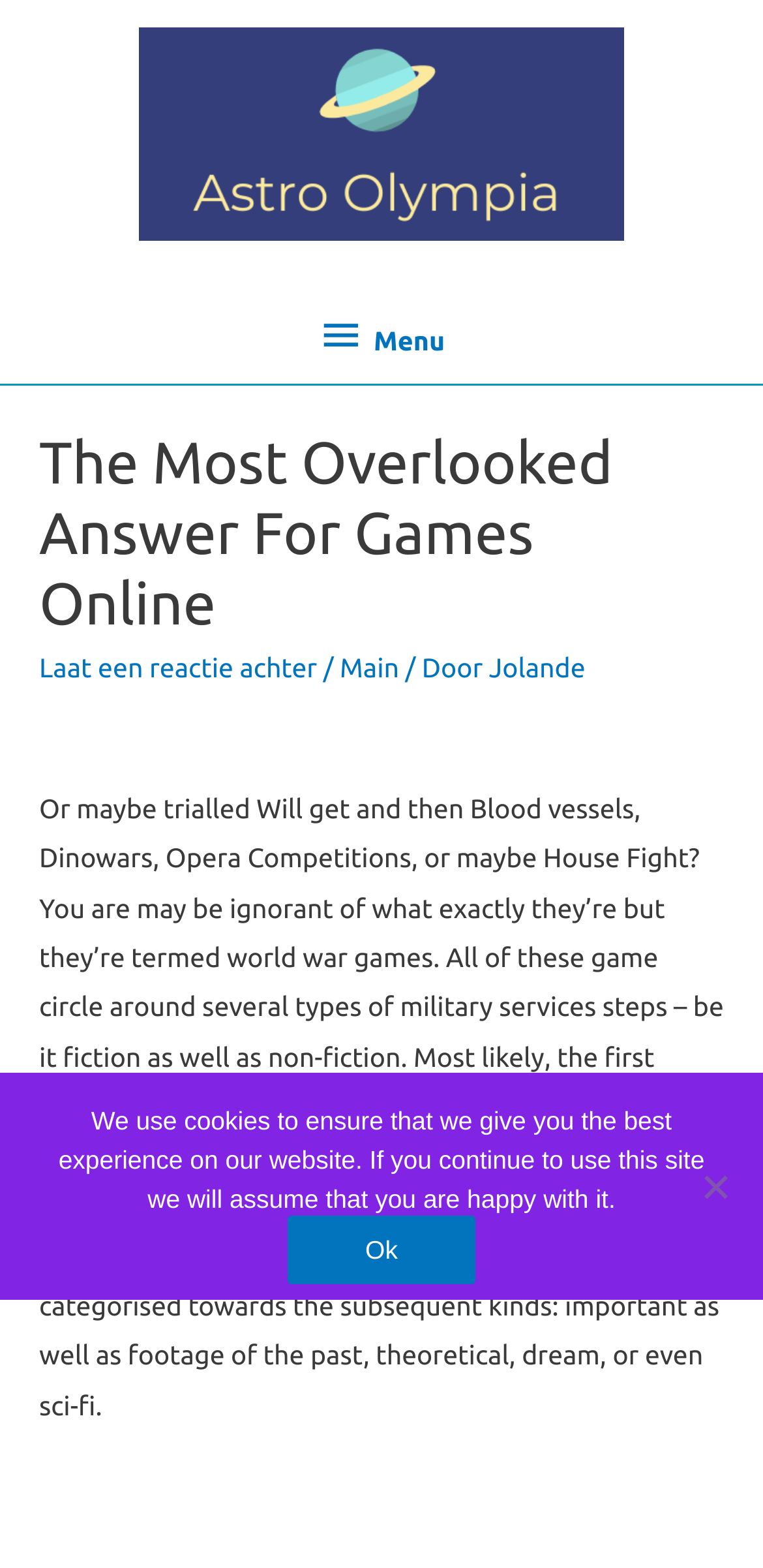Show the bounding box coordinates for the HTML element as described: "Menu Menu".

[0.387, 0.184, 0.613, 0.245]